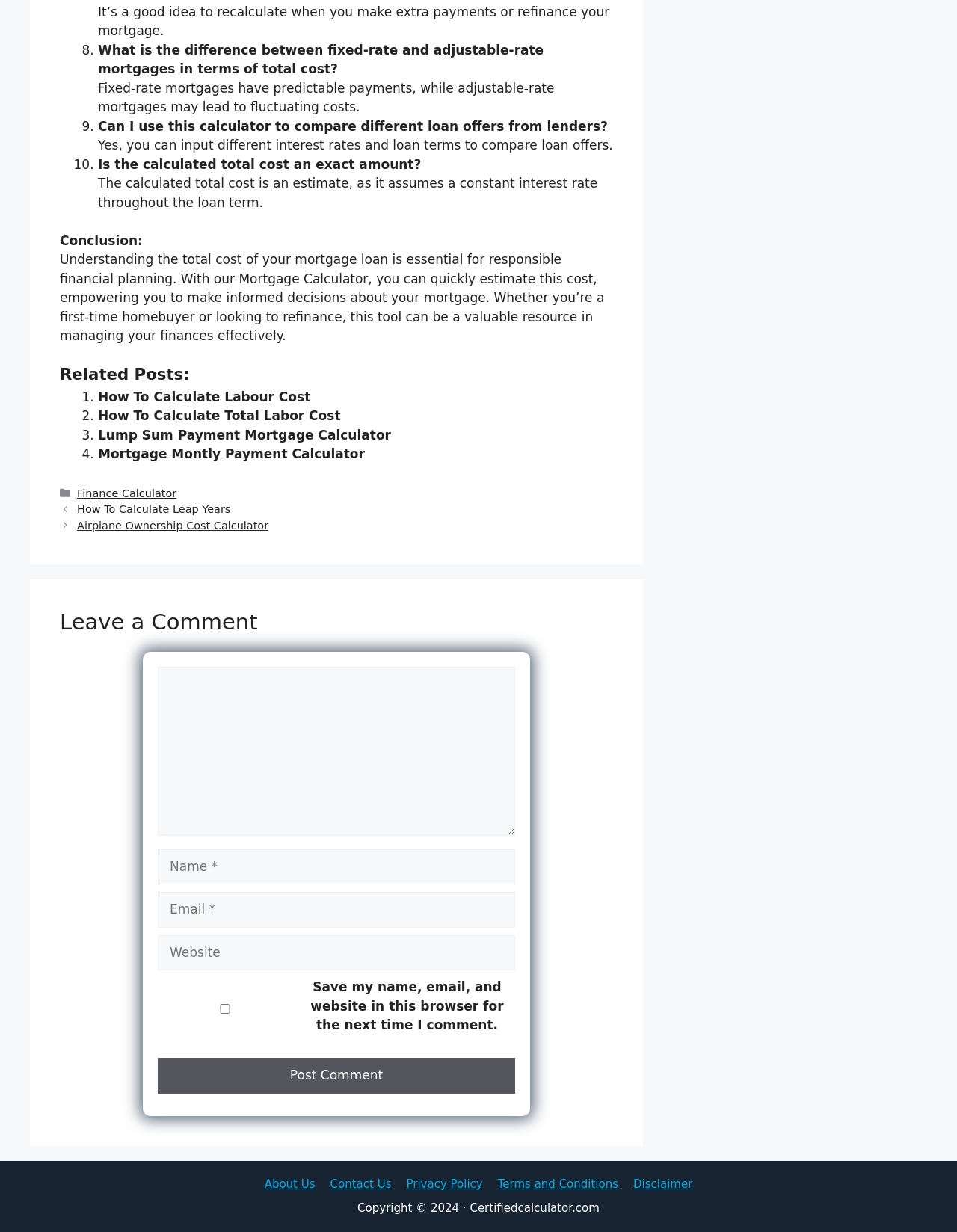Find the bounding box coordinates for the HTML element specified by: "How To Calculate Leap Years".

[0.081, 0.408, 0.241, 0.418]